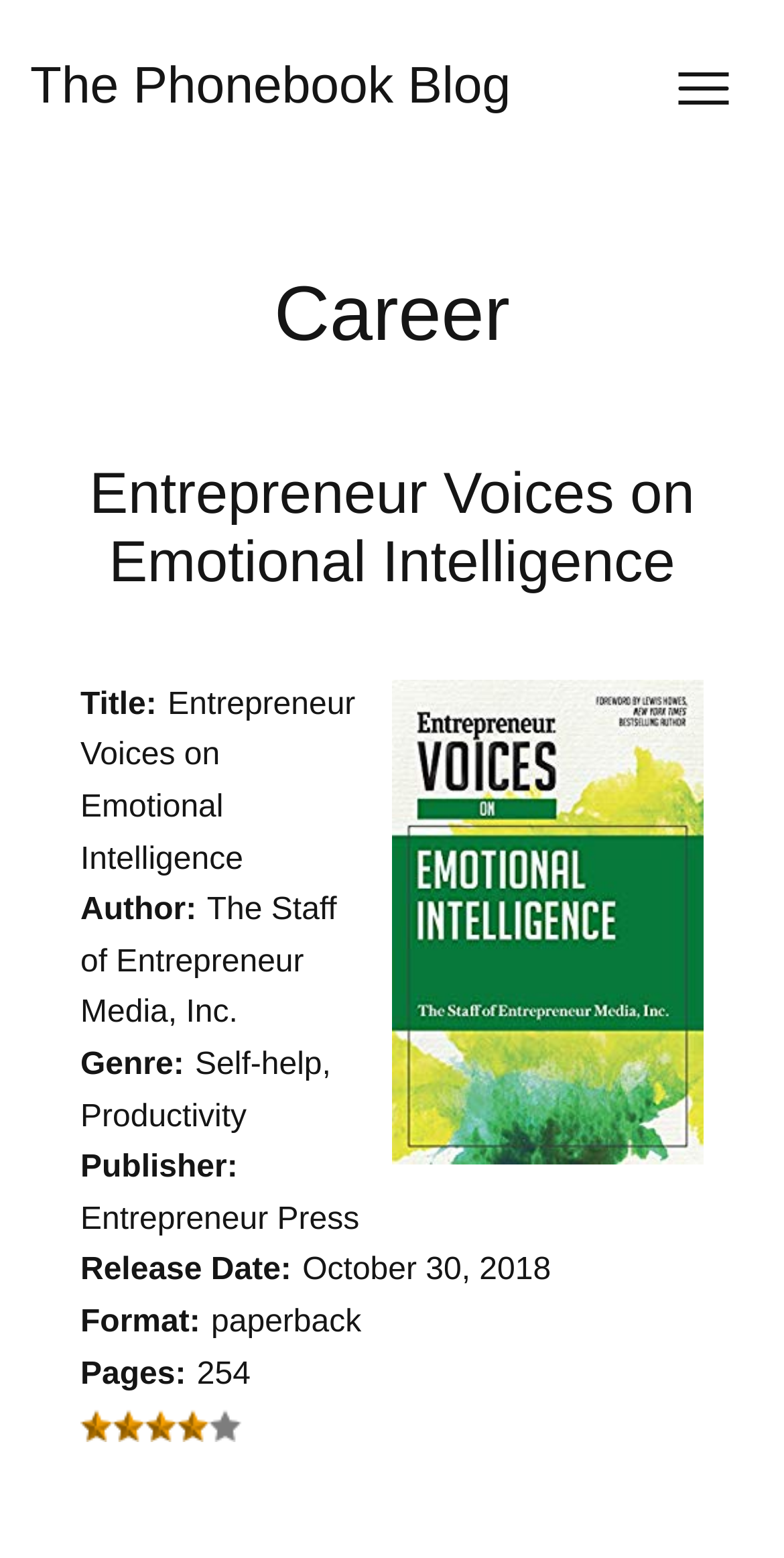What is the format of the book?
Refer to the image and answer the question using a single word or phrase.

paperback